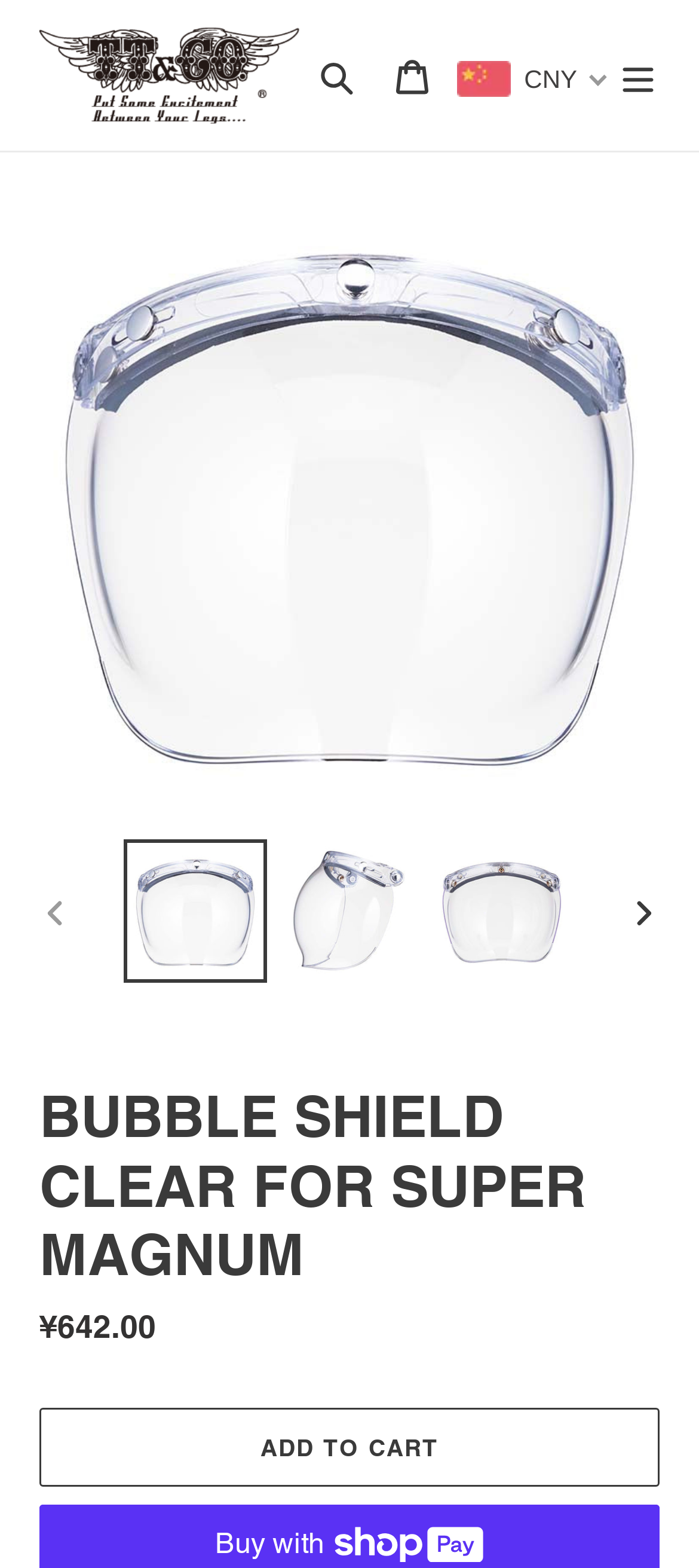Could you provide the bounding box coordinates for the portion of the screen to click to complete this instruction: "Add to cart"?

[0.056, 0.898, 0.944, 0.948]